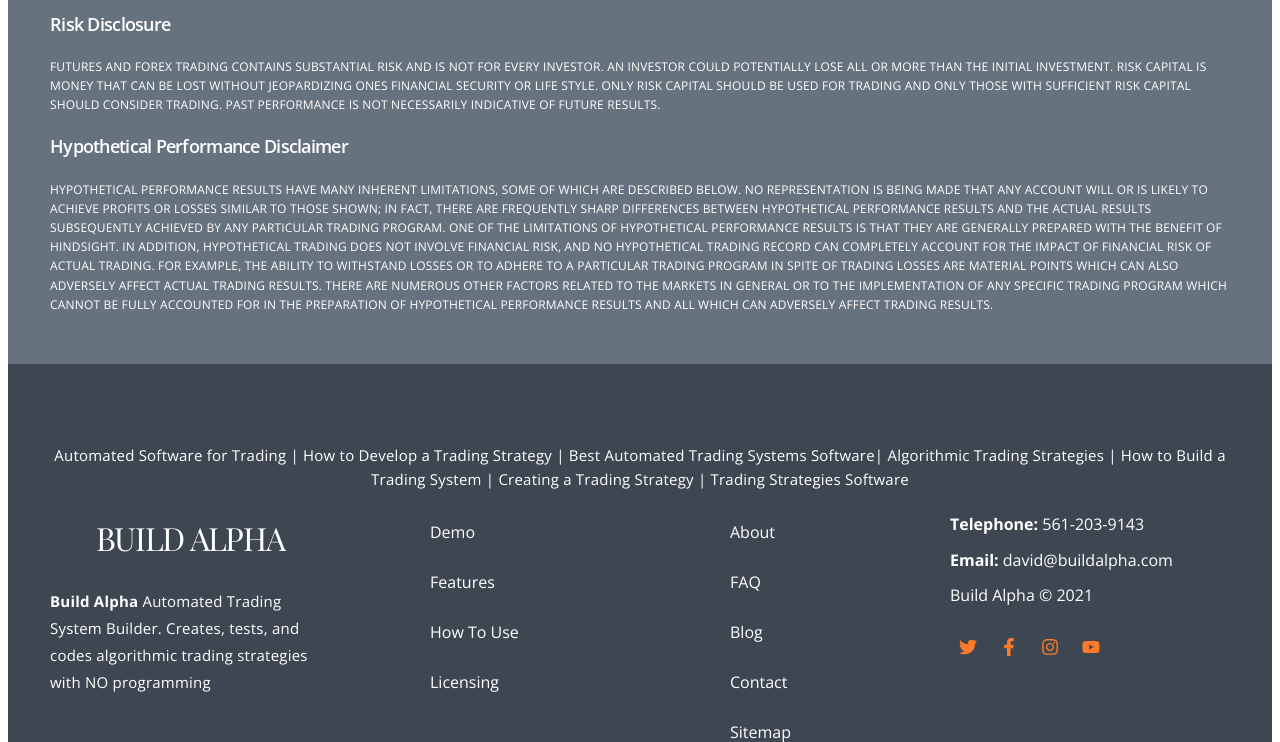Using the given description, provide the bounding box coordinates formatted as (top-left x, top-left y, bottom-right x, bottom-right y), with all values being floating point numbers between 0 and 1. Description: Youtube

[0.838, 0.847, 0.866, 0.896]